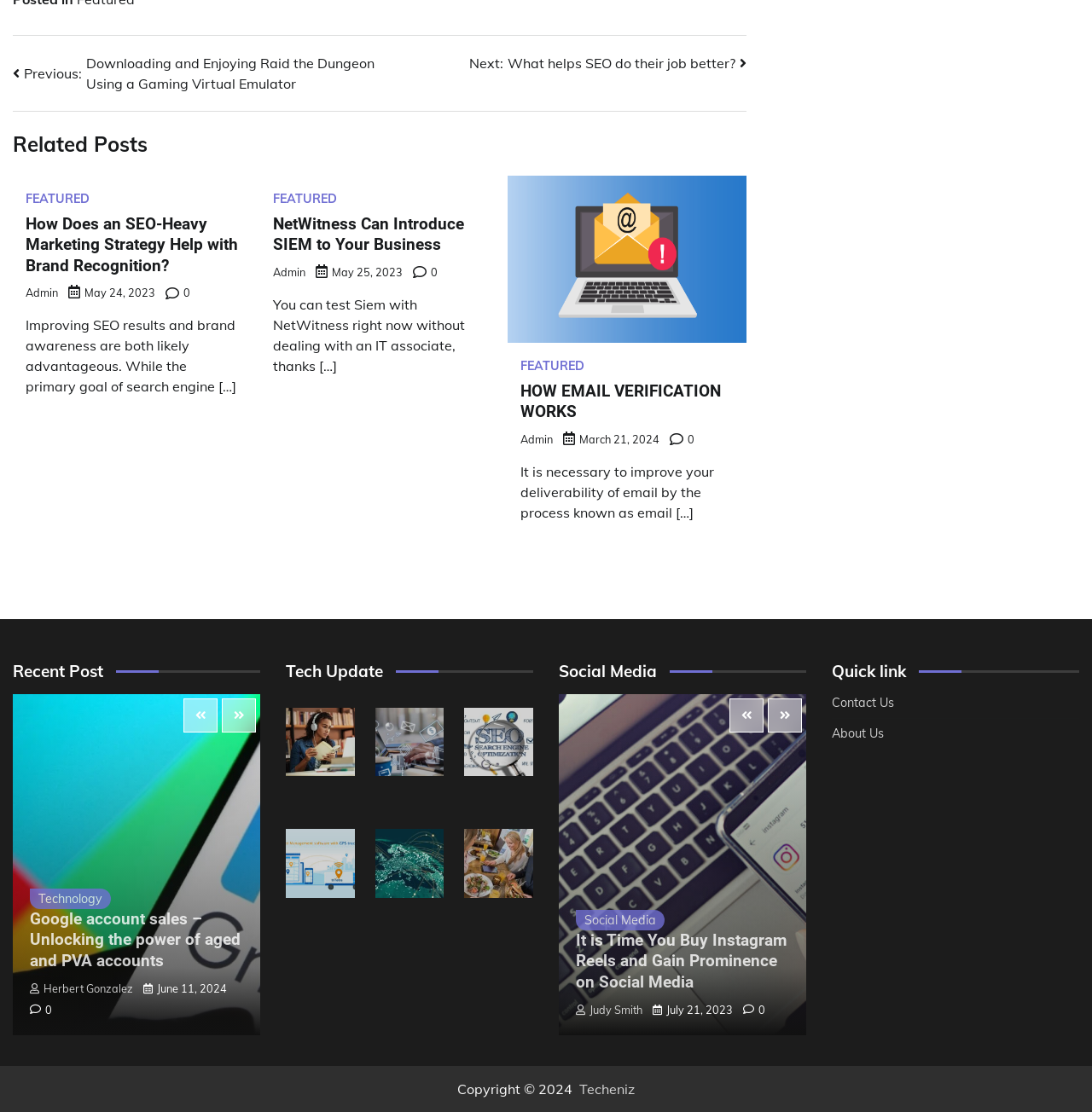Determine the bounding box coordinates for the HTML element mentioned in the following description: "parent_node: Social Media". The coordinates should be a list of four floats ranging from 0 to 1, represented as [left, top, right, bottom].

[0.668, 0.628, 0.699, 0.658]